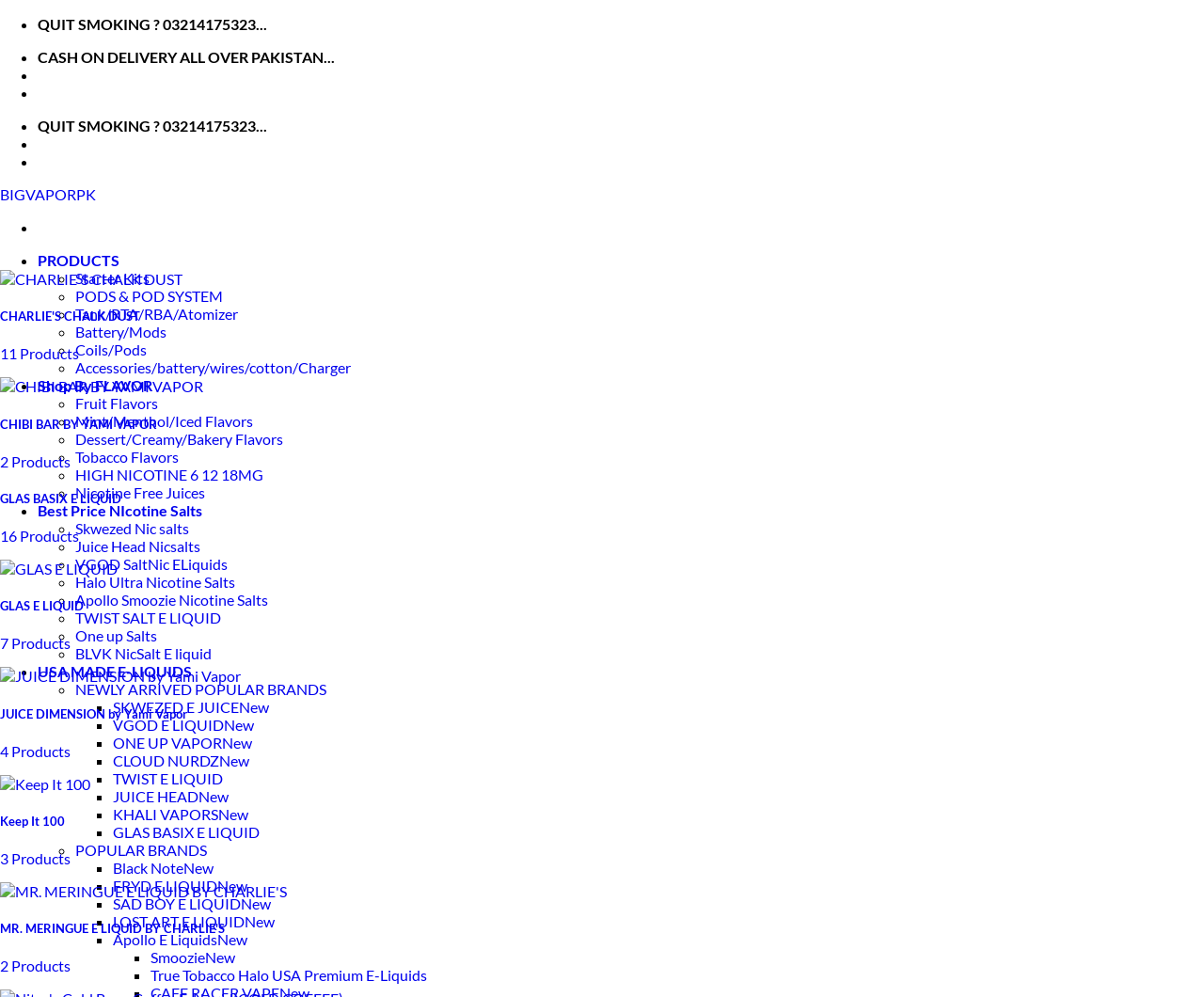Please identify the bounding box coordinates of the element's region that I should click in order to complete the following instruction: "Click on the 'BIGVAPORPK' link". The bounding box coordinates consist of four float numbers between 0 and 1, i.e., [left, top, right, bottom].

[0.0, 0.186, 0.08, 0.204]